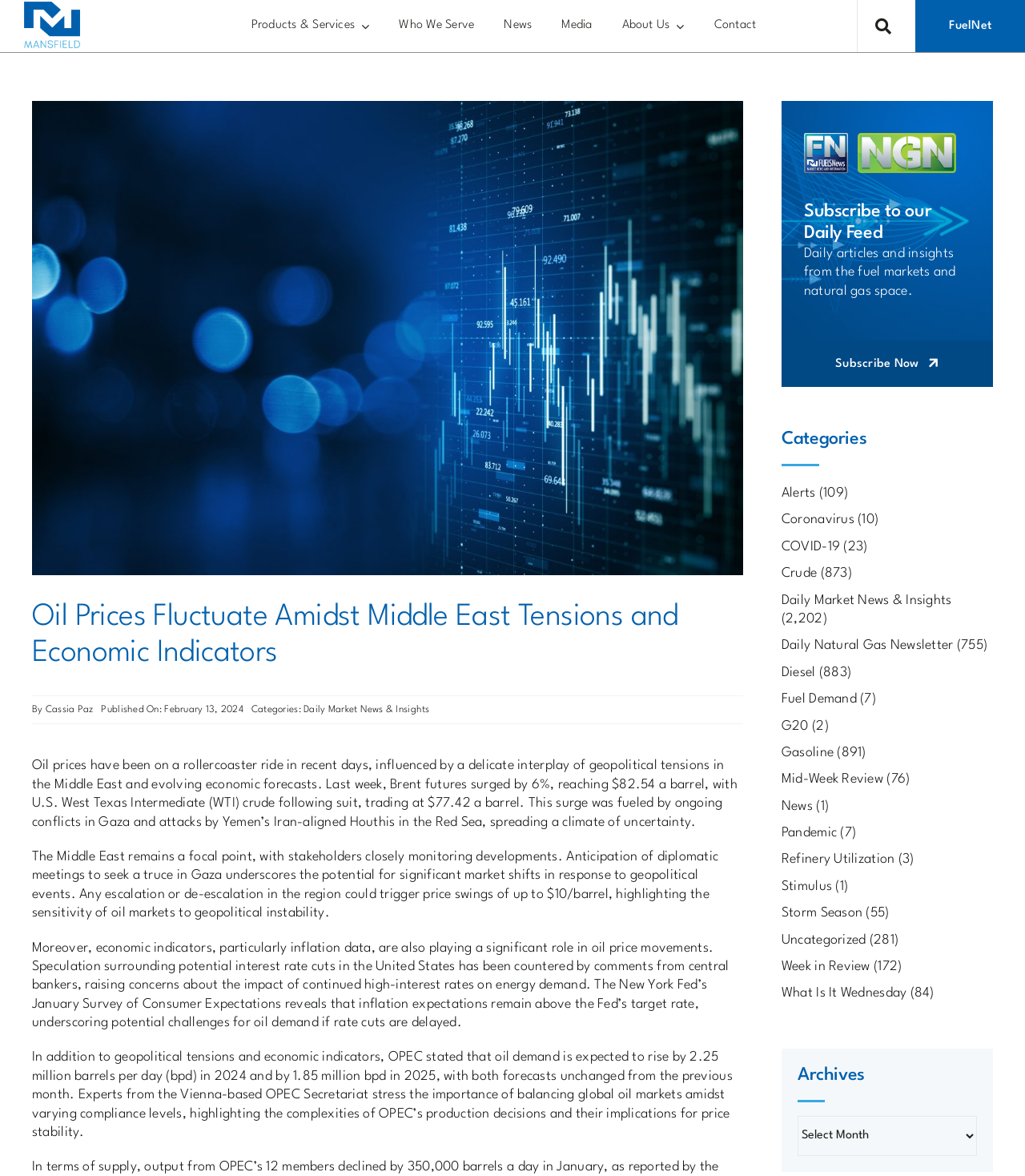Determine the bounding box coordinates for the region that must be clicked to execute the following instruction: "Go to the top of the page".

[0.907, 0.822, 0.941, 0.851]